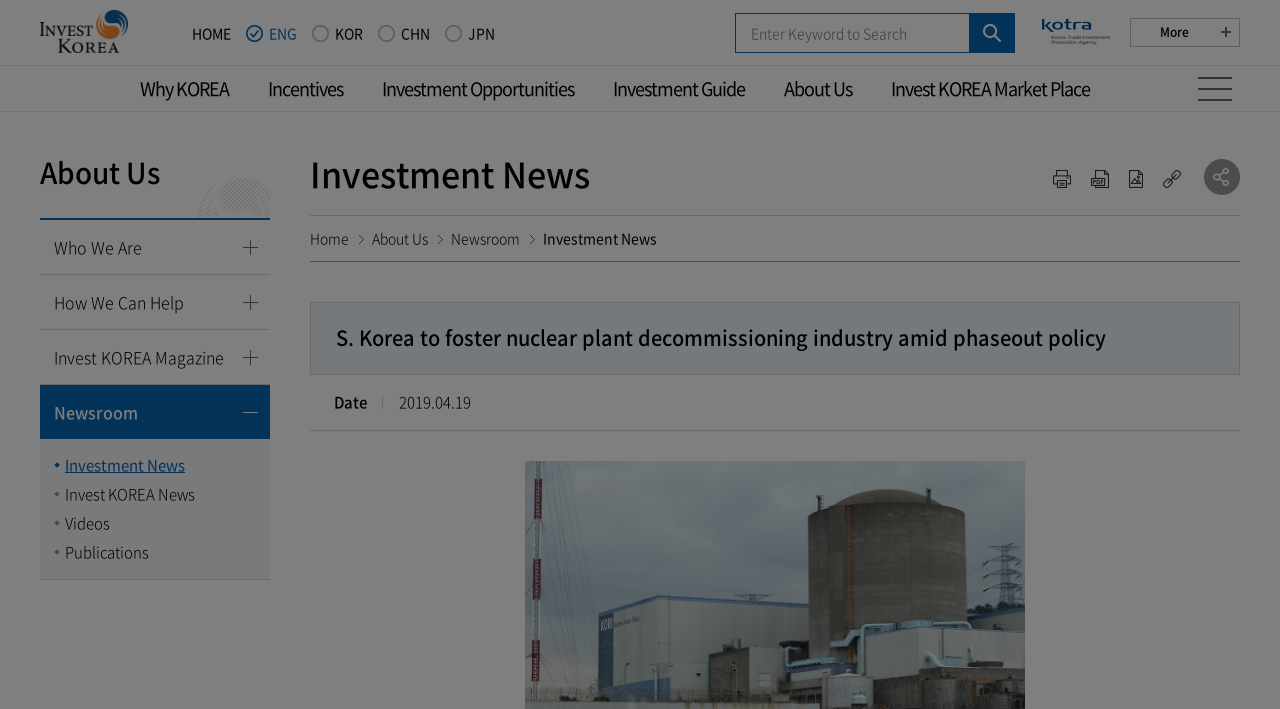Please determine the bounding box coordinates for the element that should be clicked to follow these instructions: "Print the current page".

[0.823, 0.239, 0.837, 0.265]